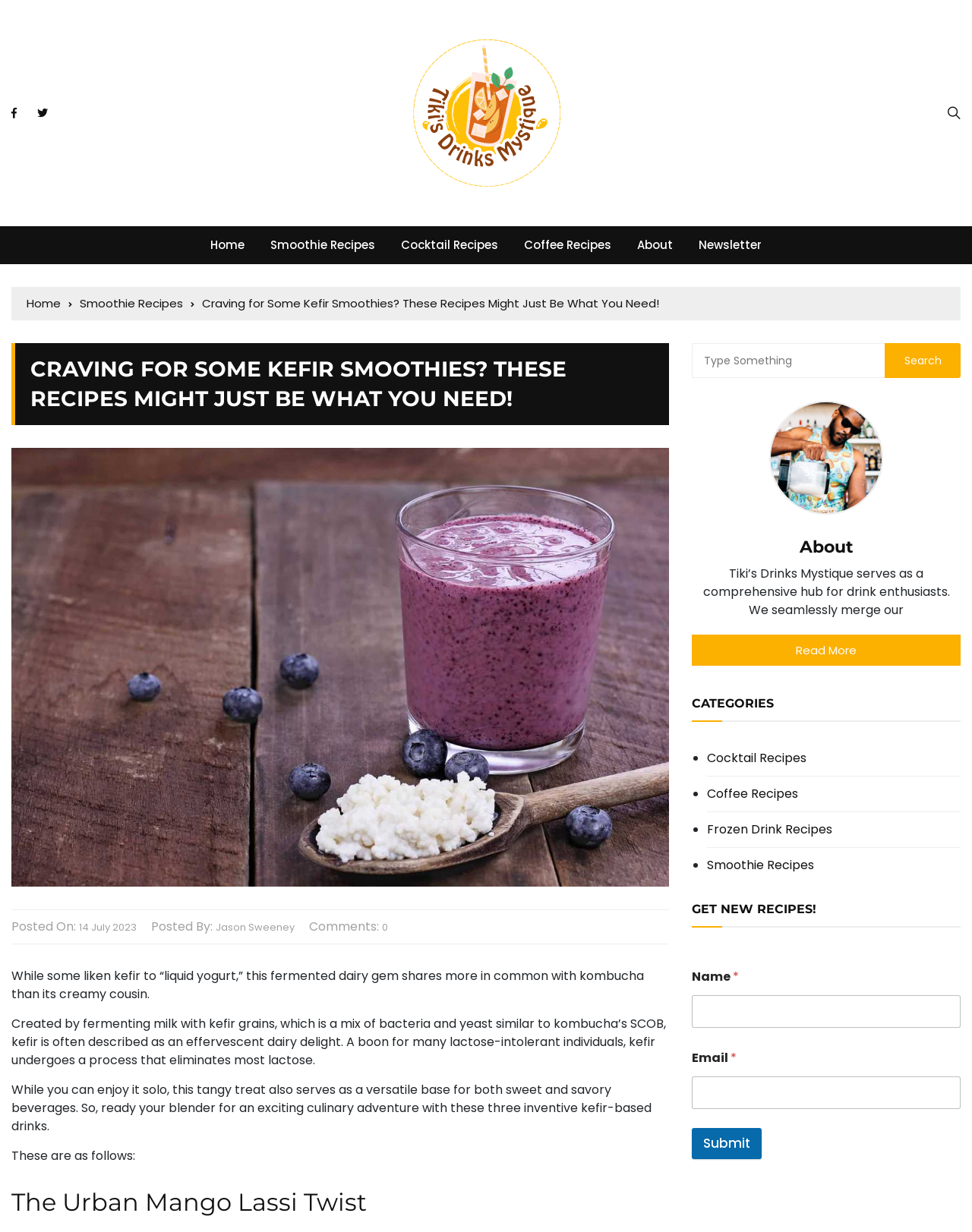Determine the bounding box coordinates of the target area to click to execute the following instruction: "Click on the 'Chloe Cherry' link."

None